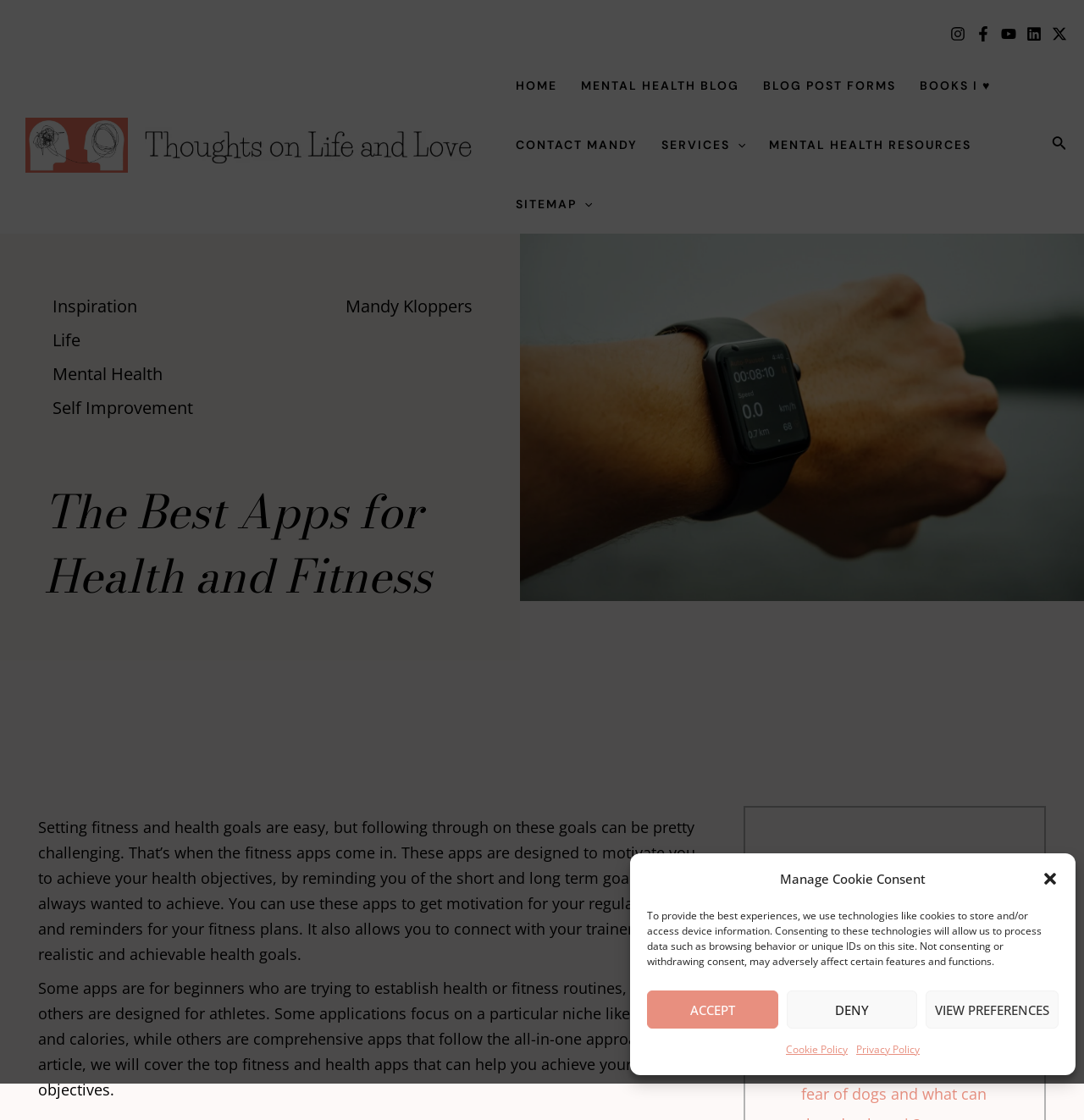Please identify the bounding box coordinates of the area that needs to be clicked to fulfill the following instruction: "Search for something."

[0.739, 0.786, 0.845, 0.824]